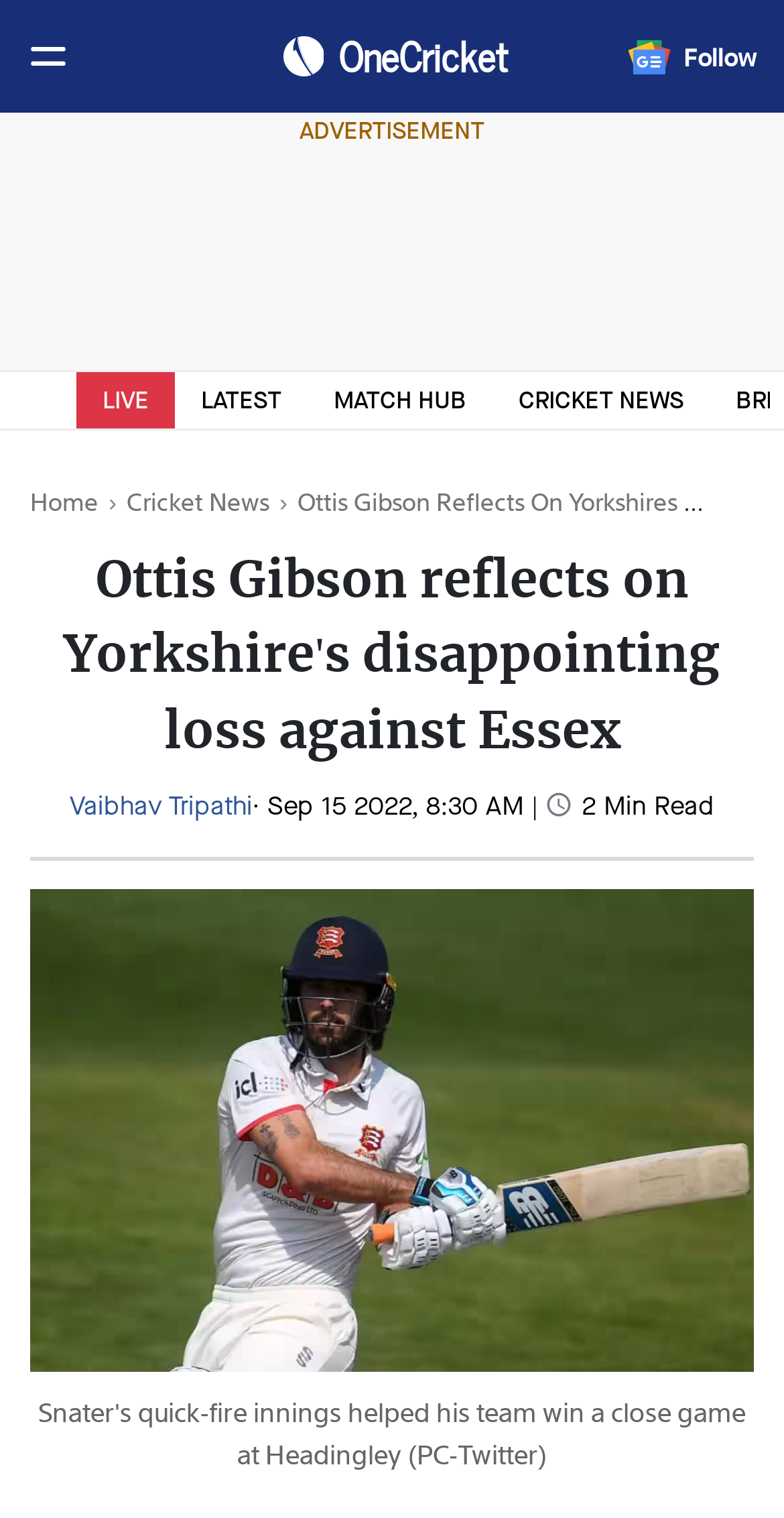Find the bounding box coordinates of the clickable area that will achieve the following instruction: "Follow the link to Cricket News".

[0.162, 0.321, 0.344, 0.345]